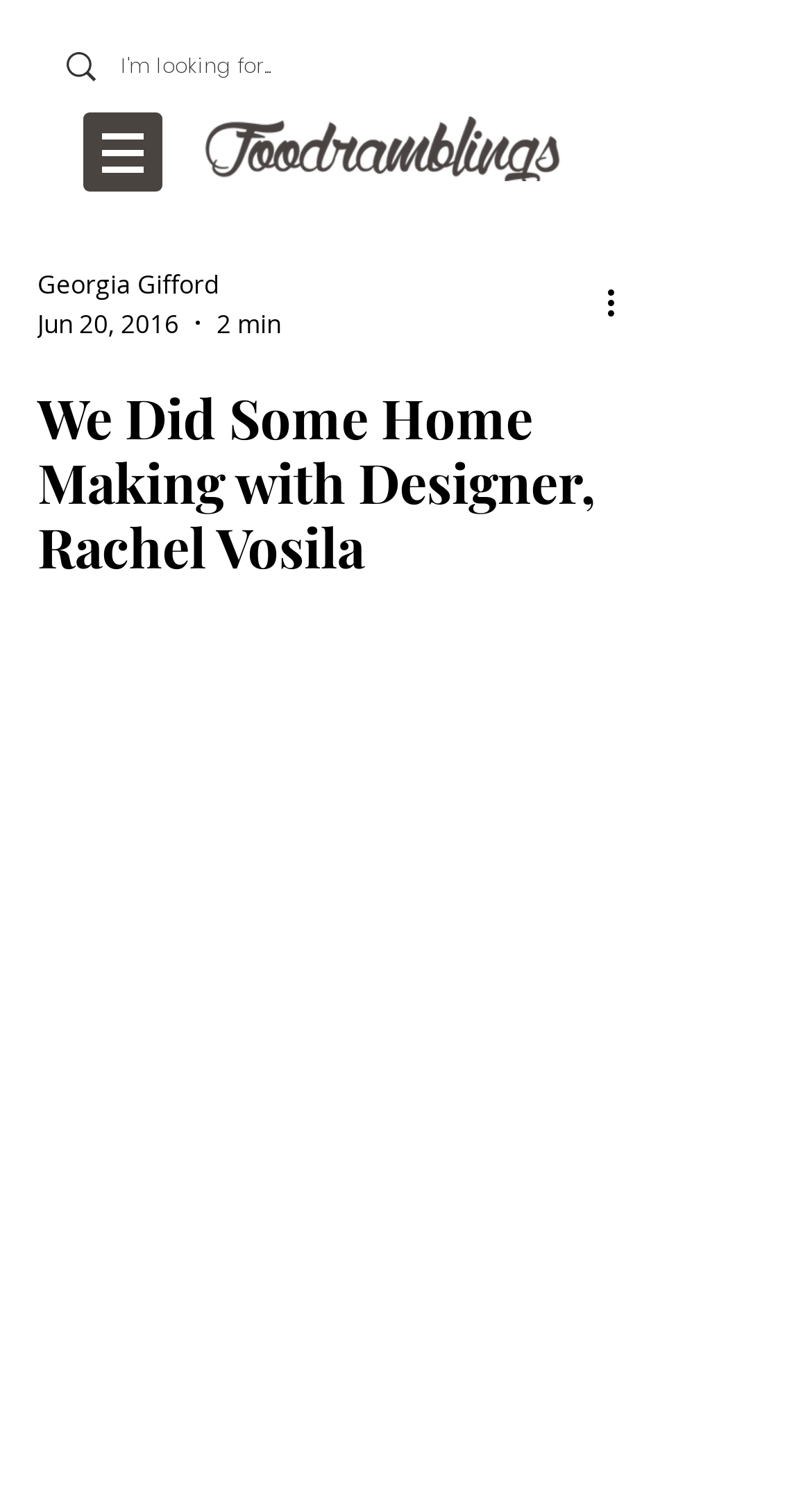What is the bounding box coordinate of the image with the logo?
Please provide a comprehensive and detailed answer to the question.

I found an image element with the text 'FoodramblingsLogo.png' and its bounding box coordinates are [0.246, 0.078, 0.692, 0.125], which indicates the position of the logo image on the webpage.